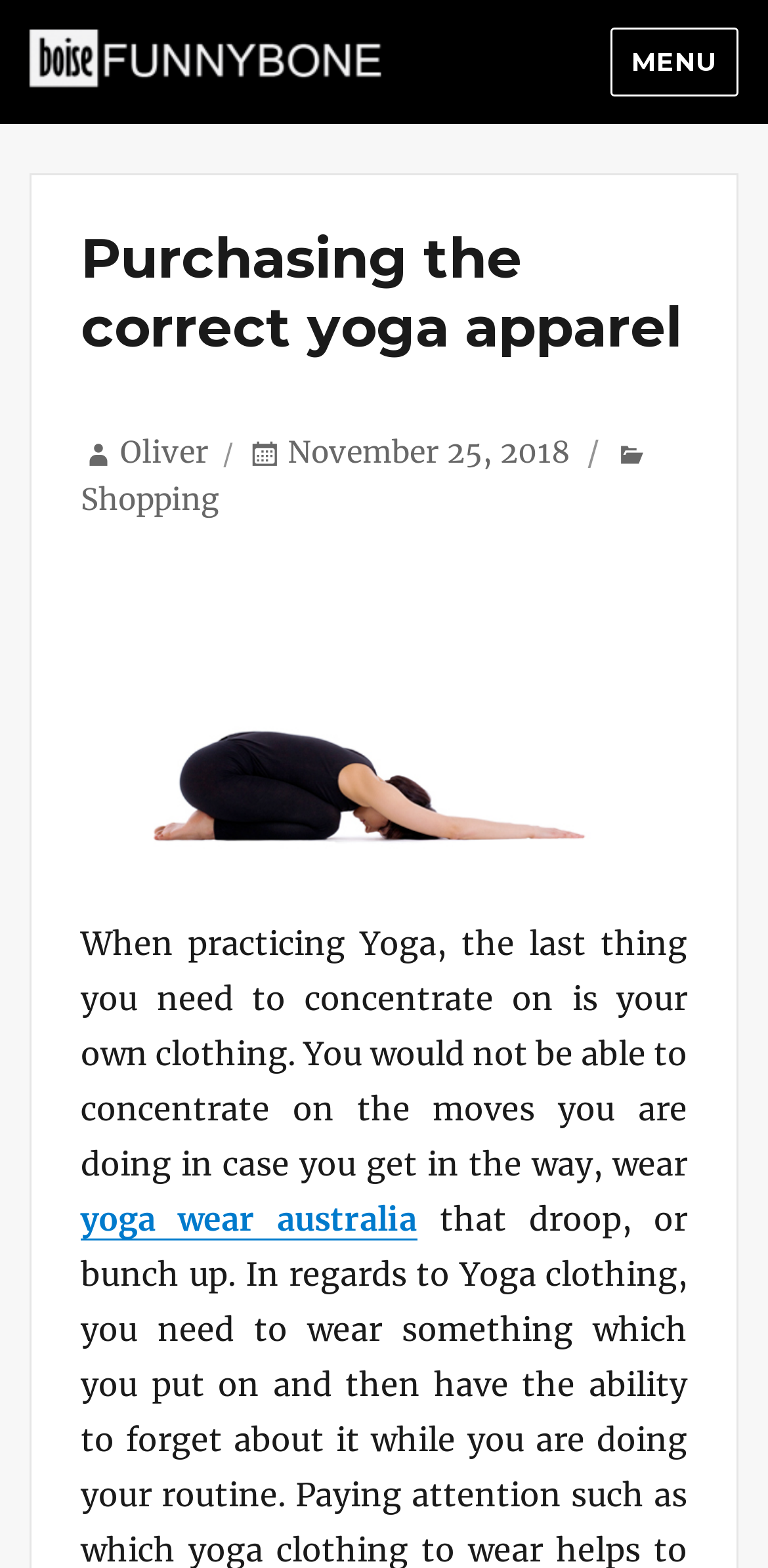Provide the bounding box coordinates for the UI element that is described by this text: "November 25, 2018November 26, 2018". The coordinates should be in the form of four float numbers between 0 and 1: [left, top, right, bottom].

[0.374, 0.276, 0.744, 0.3]